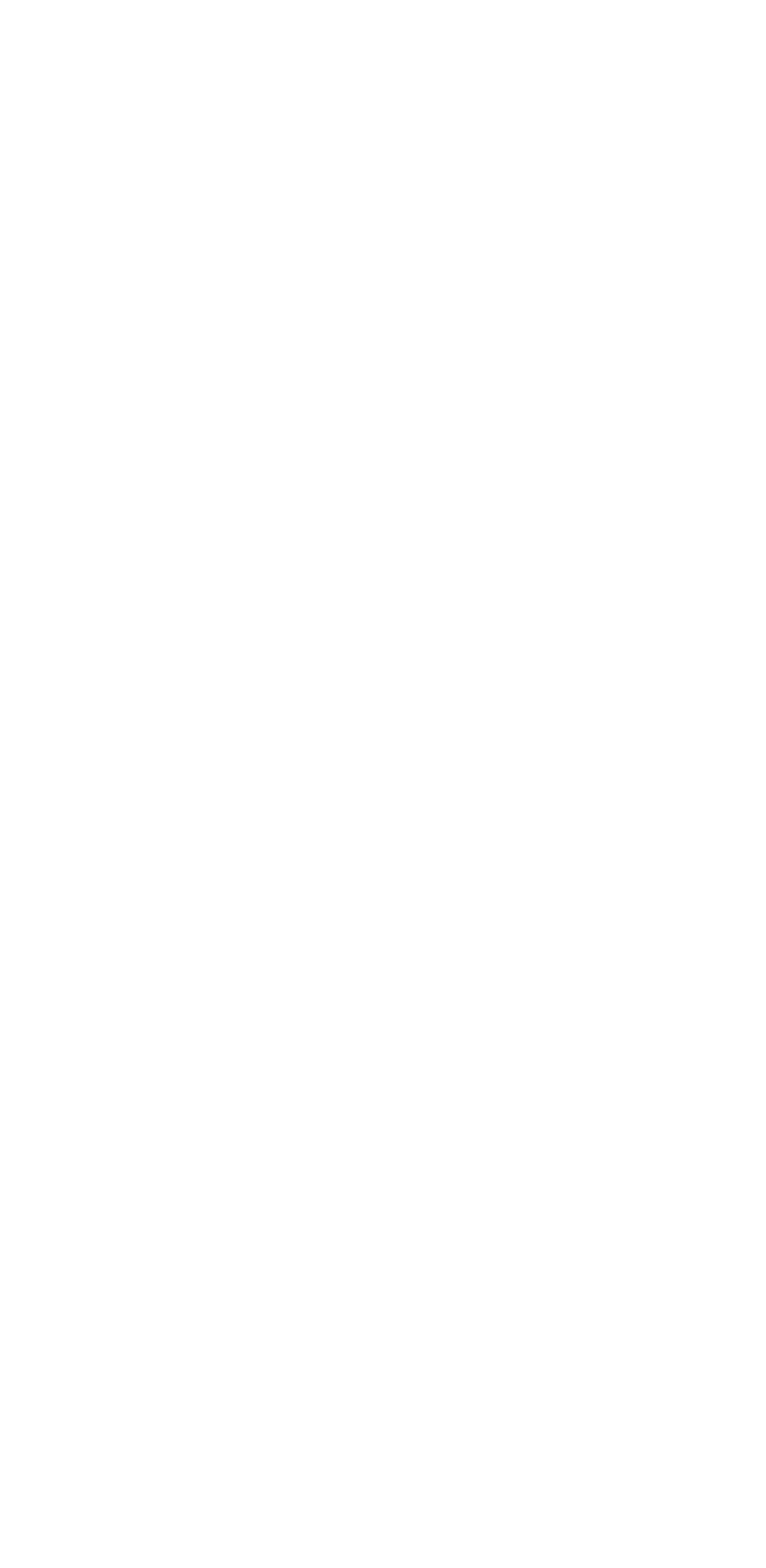Determine the bounding box coordinates of the region that needs to be clicked to achieve the task: "Click on 'MORE ADMISSION QUESTIONS'".

[0.21, 0.055, 0.79, 0.08]